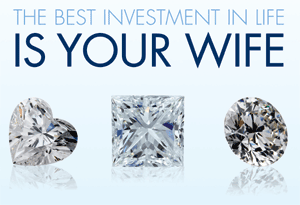What does the heart-shaped diamond represent?
Please answer the question as detailed as possible based on the image.

The heart-shaped diamond on the left side of the image represents love and affection, symbolizing the emotional connection and bond between two people in a relationship.